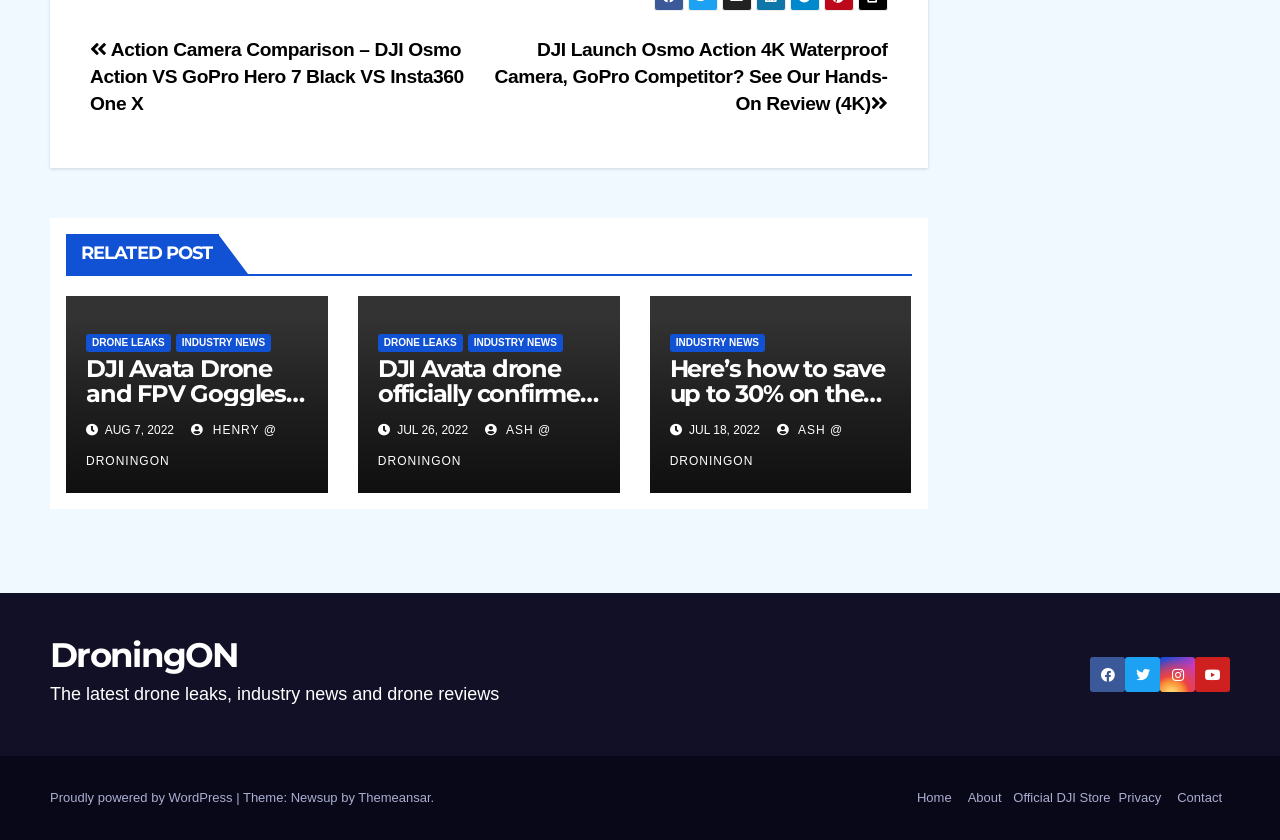How many categories are listed in the 'RELATED POST' section?
Please provide a single word or phrase in response based on the screenshot.

2